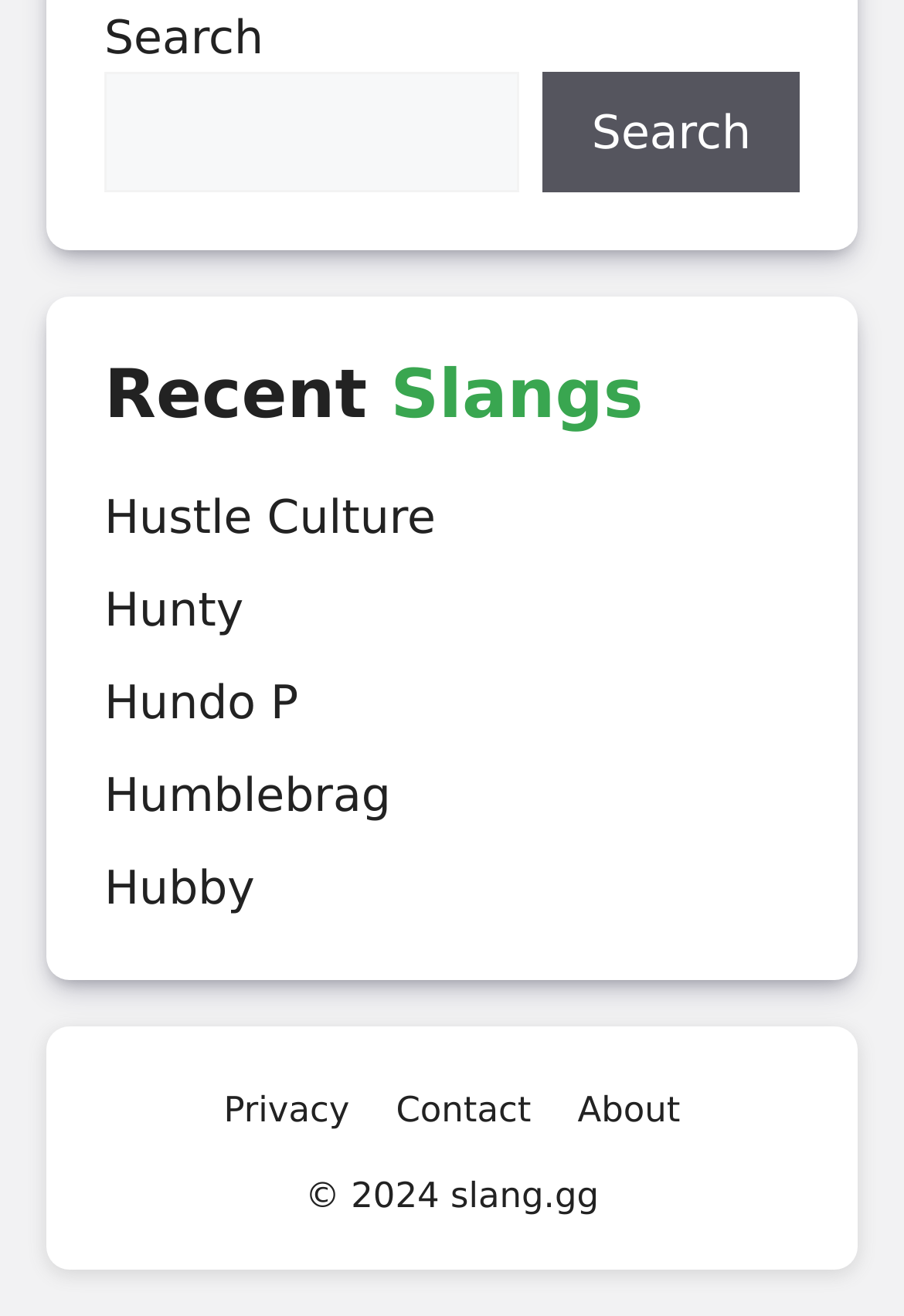Find the bounding box coordinates for the UI element that matches this description: "Humblebrag".

[0.115, 0.583, 0.432, 0.625]